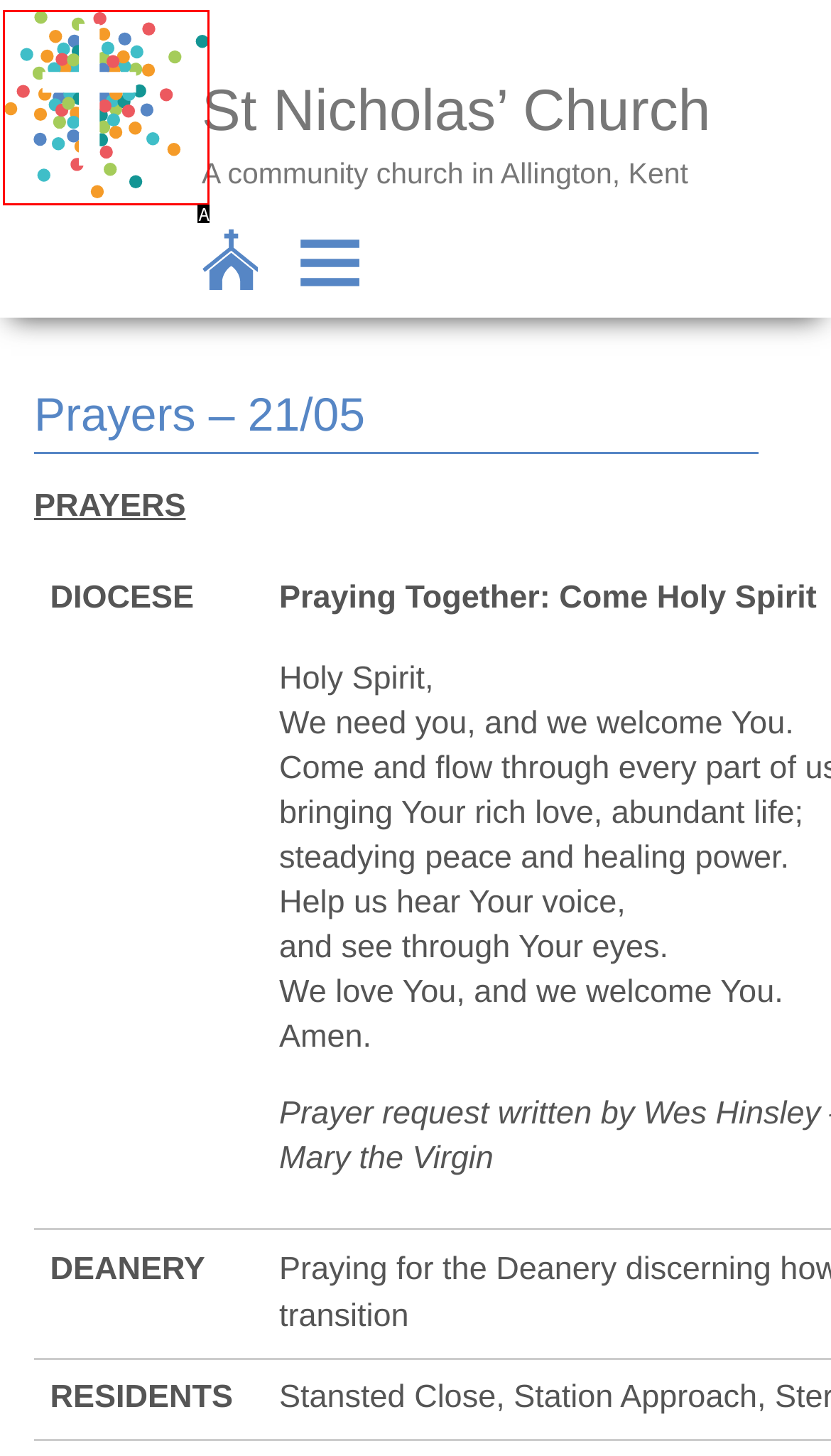Determine the HTML element that best matches this description: alt="St Nicholas Church" from the given choices. Respond with the corresponding letter.

A